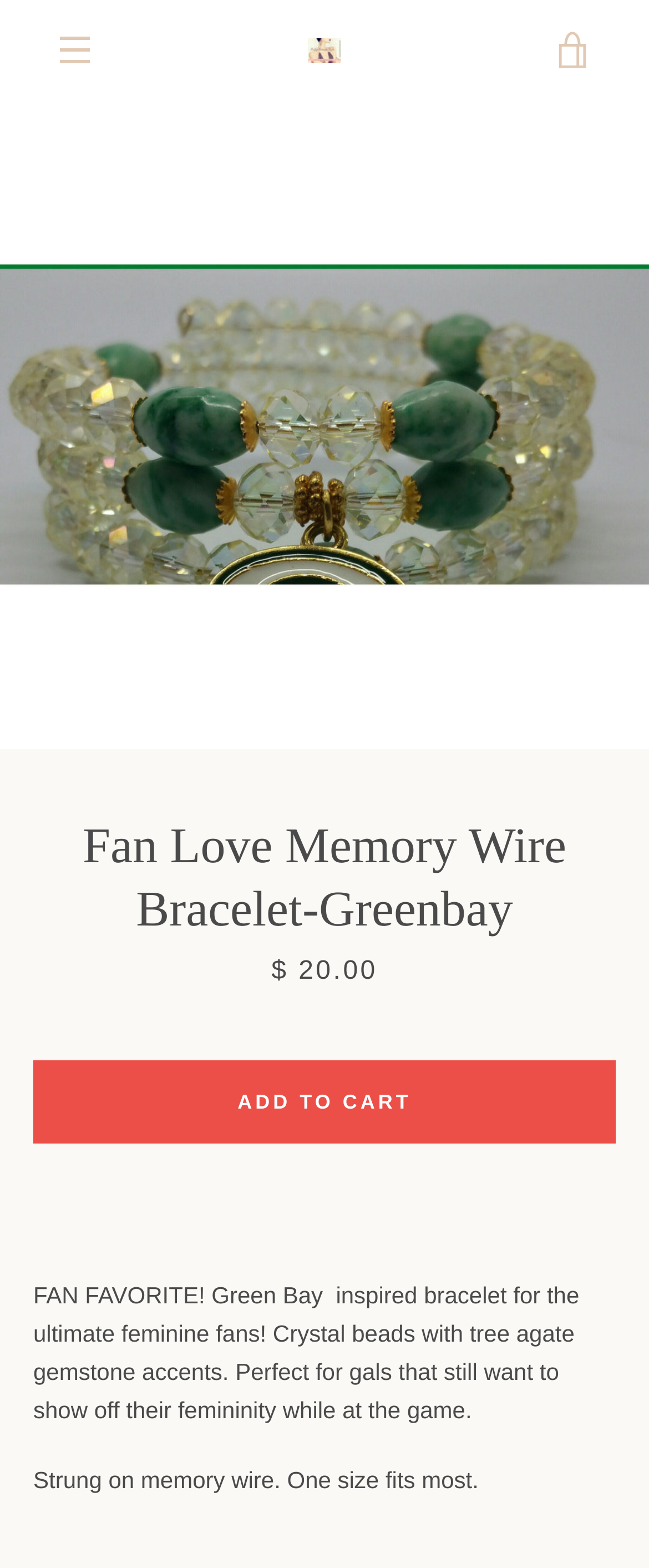Elaborate on the different components and information displayed on the webpage.

This webpage is about a product called "Fan Love Memory Wire Bracelet-Greenbay" from Pretty Princess Style. At the top left, there is a link to skip to the content. Below it, there is a navigation menu with options to expand or collapse it. To the right of the navigation menu, there is a link to the website's main page, "Pretty Princess Style Energy Jewelry", accompanied by an image.

On the top right, there is a link to view the shopping cart. Below it, there is a large image of the product, with an option to open it in a slideshow. The product title, "Fan Love Memory Wire Bracelet-Greenbay", is displayed prominently below the image.

The product description is divided into sections. The first section mentions that it is a "FAN FAVORITE" and describes the bracelet as a Green Bay-inspired accessory for feminine fans, featuring crystal beads and tree agate gemstone accents. The second section provides additional details, stating that the bracelet is strung on memory wire and is one size fits most.

Below the product description, there is a call-to-action button to "ADD TO CART". On the bottom left, there are links to search, about us, return and exchanges, and contact. On the bottom right, there is a section to sign up for updates, with a text box to enter an email address and an "OK" button.

At the very bottom, there is a copyright notice, a link to Pretty Princess Style, and a mention that the website is powered by Shopify.